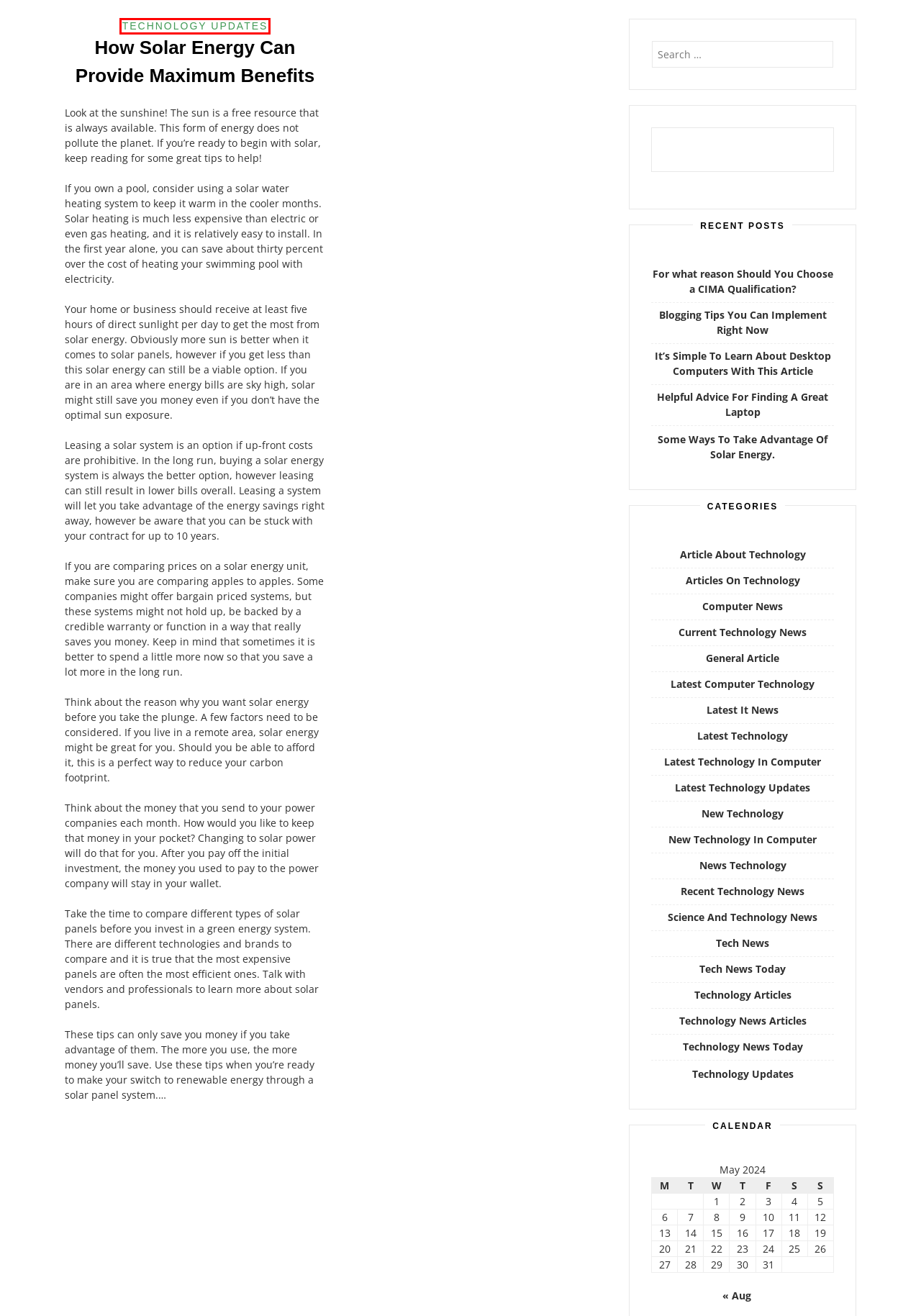You are given a screenshot of a webpage with a red bounding box around an element. Choose the most fitting webpage description for the page that appears after clicking the element within the red bounding box. Here are the candidates:
A. For what reason Should You Choose a CIMA Qualification? - DRIVERS-PACK
B. Recent Technology News - DRIVERS-PACK
C. Tech News Today - DRIVERS-PACK
D. Technology Articles - DRIVERS-PACK
E. Technology Updates - DRIVERS-PACK
F. News Technology - DRIVERS-PACK
G. General Article - DRIVERS-PACK
H. Some Ways To Take Advantage Of Solar Energy. - DRIVERS-PACK

E